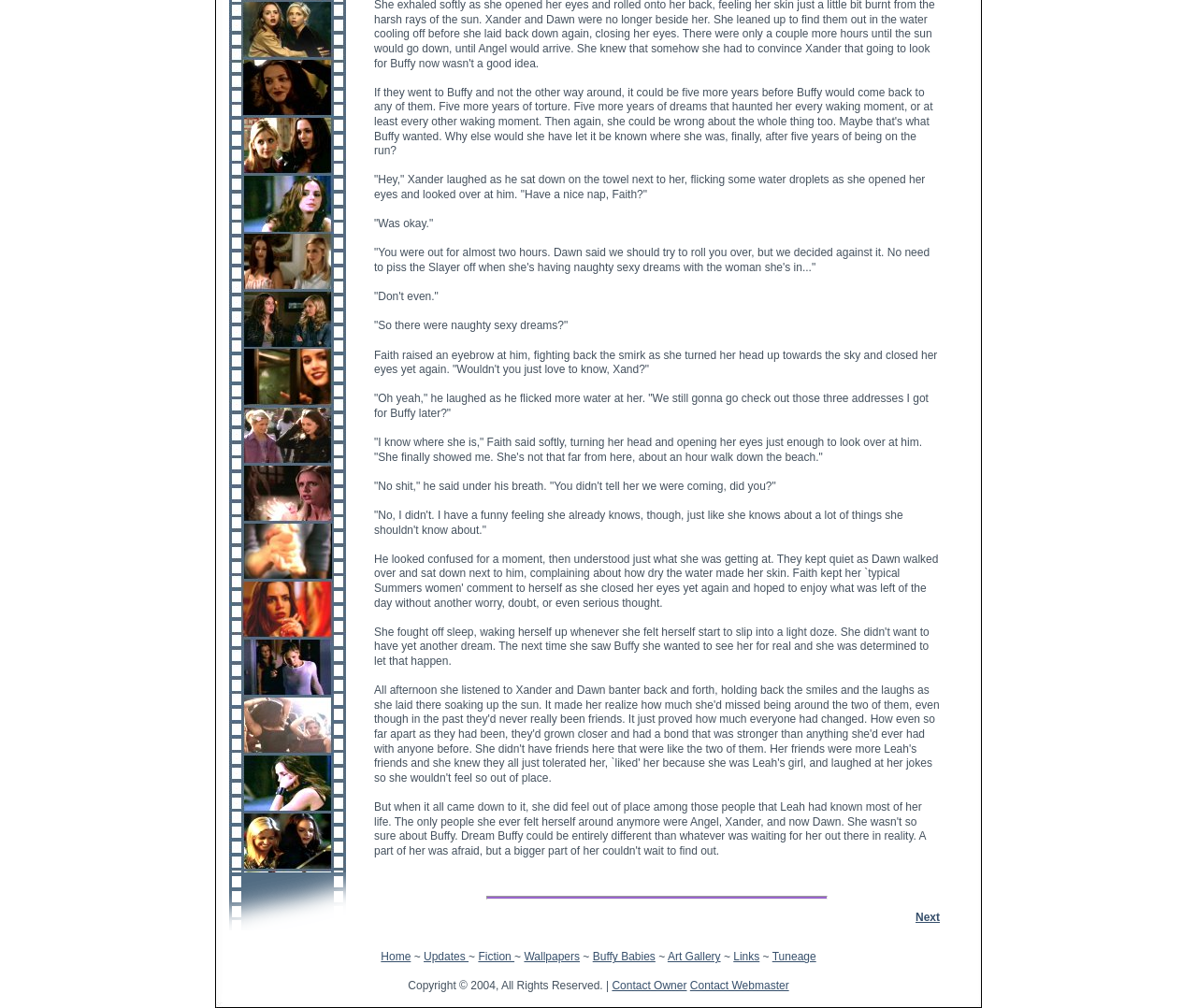Using the provided element description, identify the bounding box coordinates as (top-left x, top-left y, bottom-right x, bottom-right y). Ensure all values are between 0 and 1. Description: parent_node: Search for: value="Search"

None